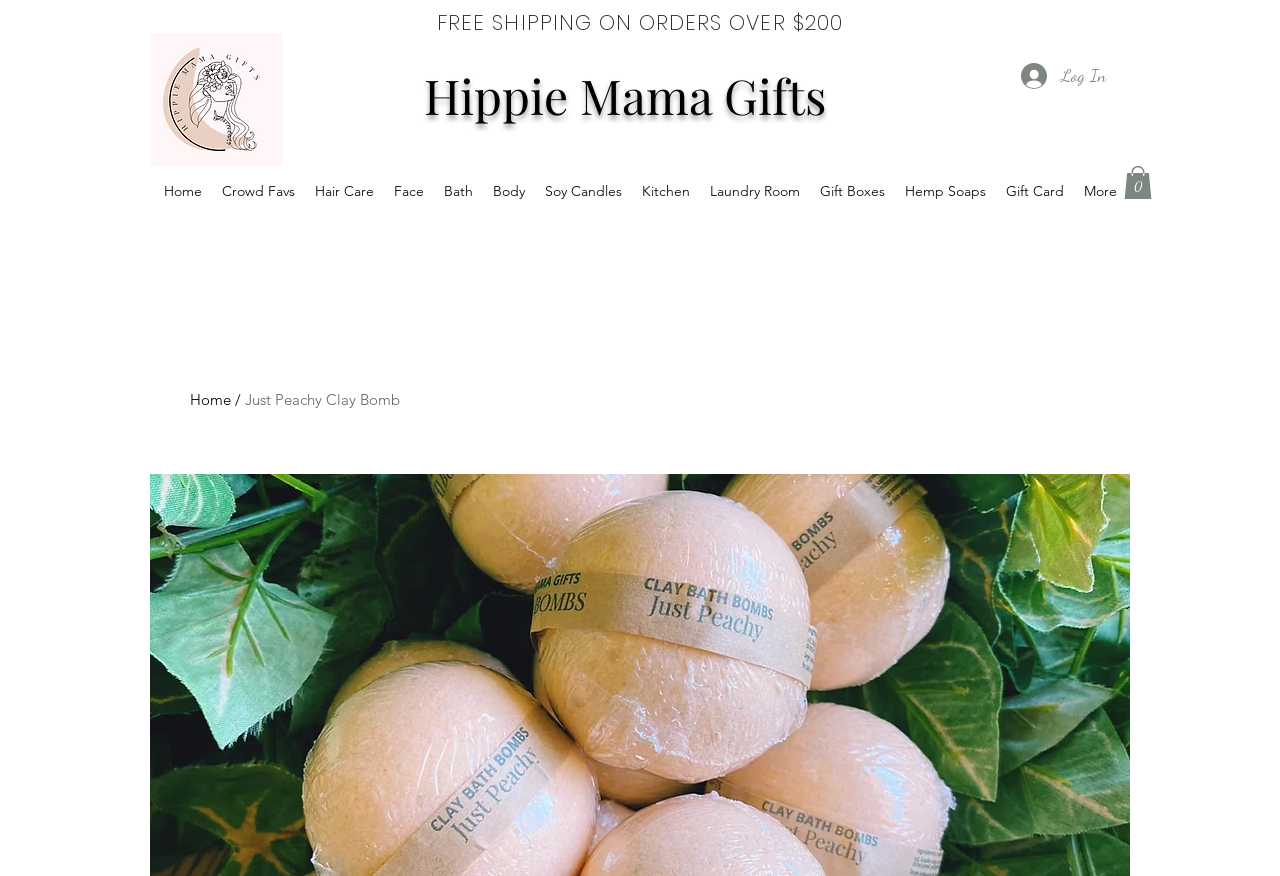How many items are in the cart?
Please provide a comprehensive answer based on the contents of the image.

The webpage has a button that says 'Cart with 0 items', which indicates that there are currently 0 items in the cart.